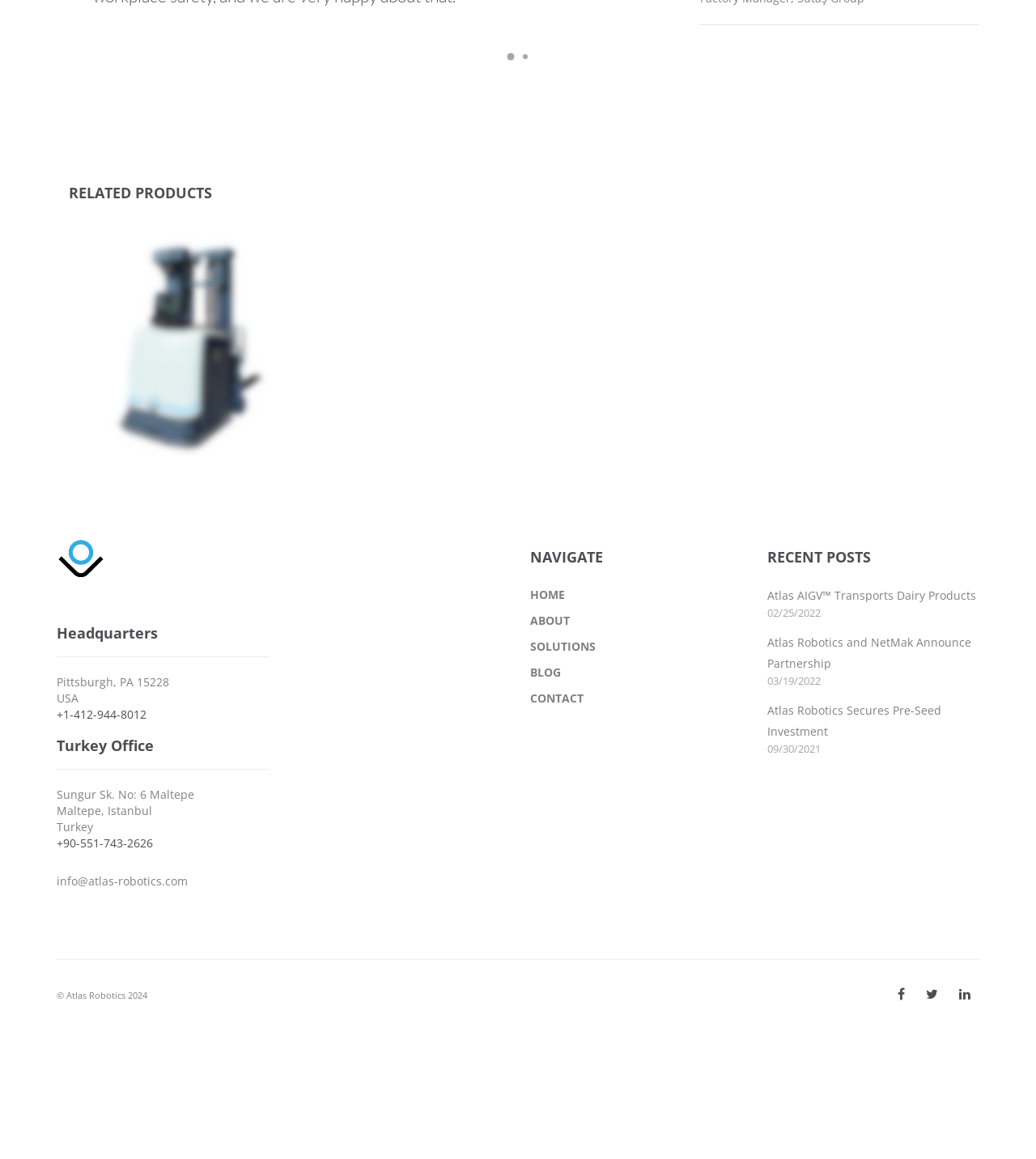Give the bounding box coordinates for the element described as: "+1-412-944-8012".

[0.055, 0.61, 0.141, 0.623]